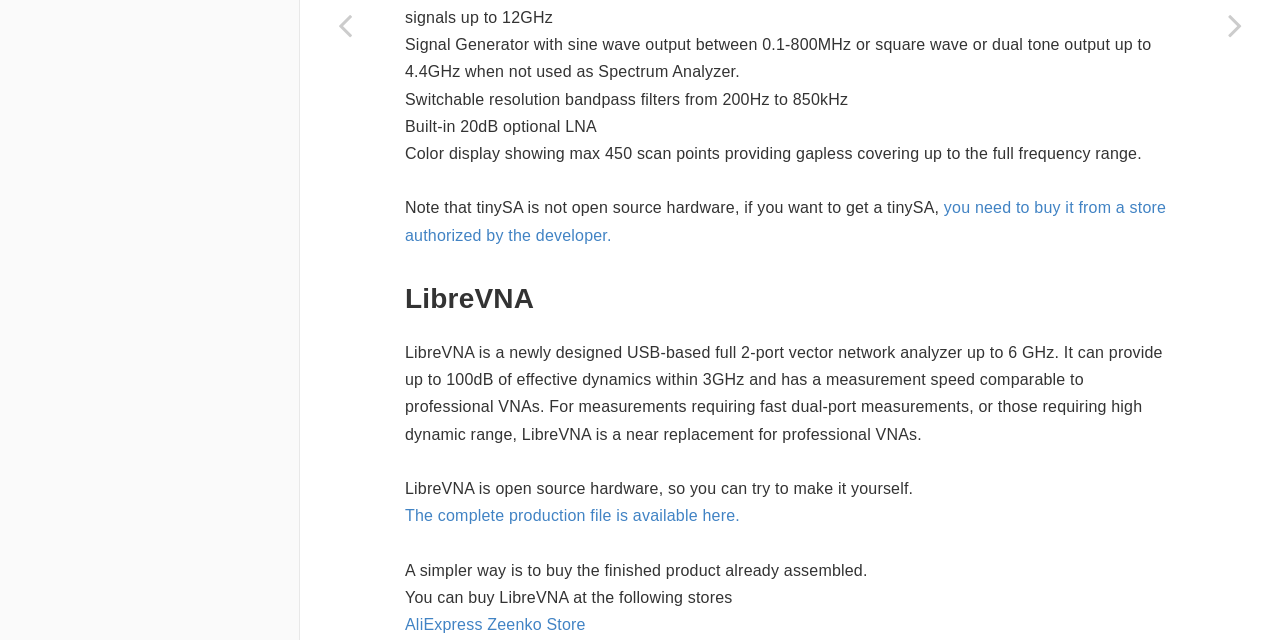Provide the bounding box coordinates of the HTML element this sentence describes: "AliExpress Zeenko Store". The bounding box coordinates consist of four float numbers between 0 and 1, i.e., [left, top, right, bottom].

[0.316, 0.962, 0.458, 0.989]